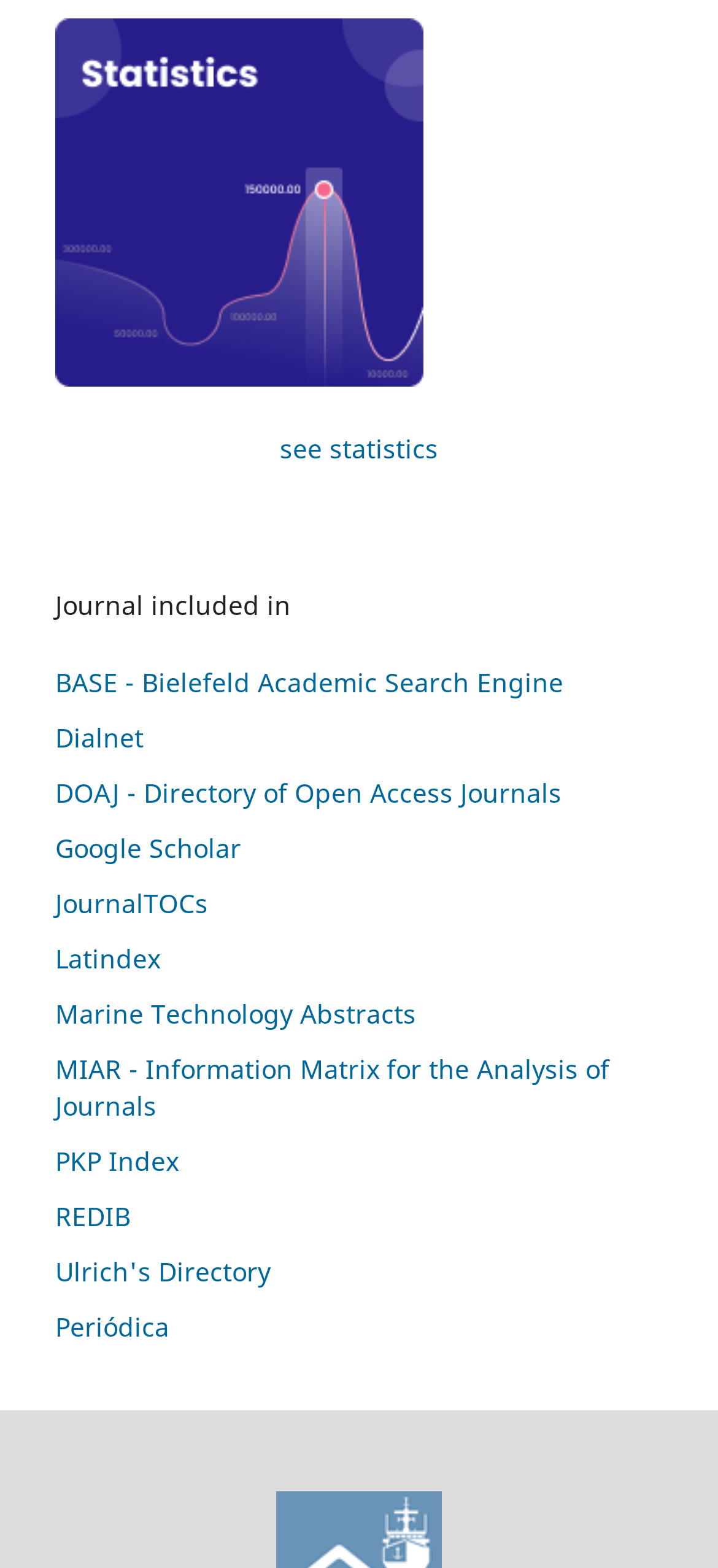Find the bounding box coordinates for the area that must be clicked to perform this action: "check 'Ulrich's Directory'".

[0.077, 0.8, 0.377, 0.822]